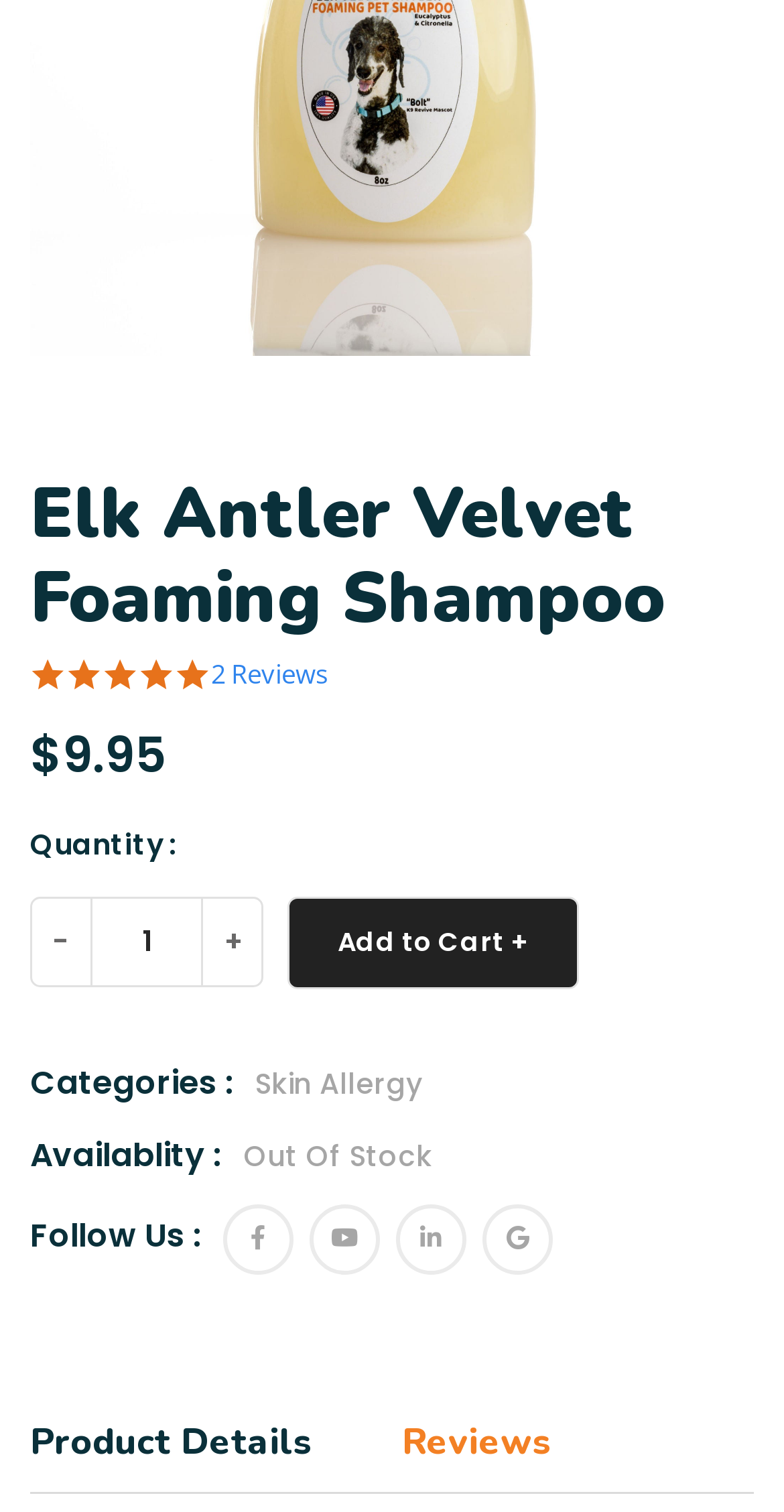From the element description: "5.0 star rating 2 Reviews", extract the bounding box coordinates of the UI element. The coordinates should be expressed as four float numbers between 0 and 1, in the order [left, top, right, bottom].

[0.038, 0.434, 0.418, 0.457]